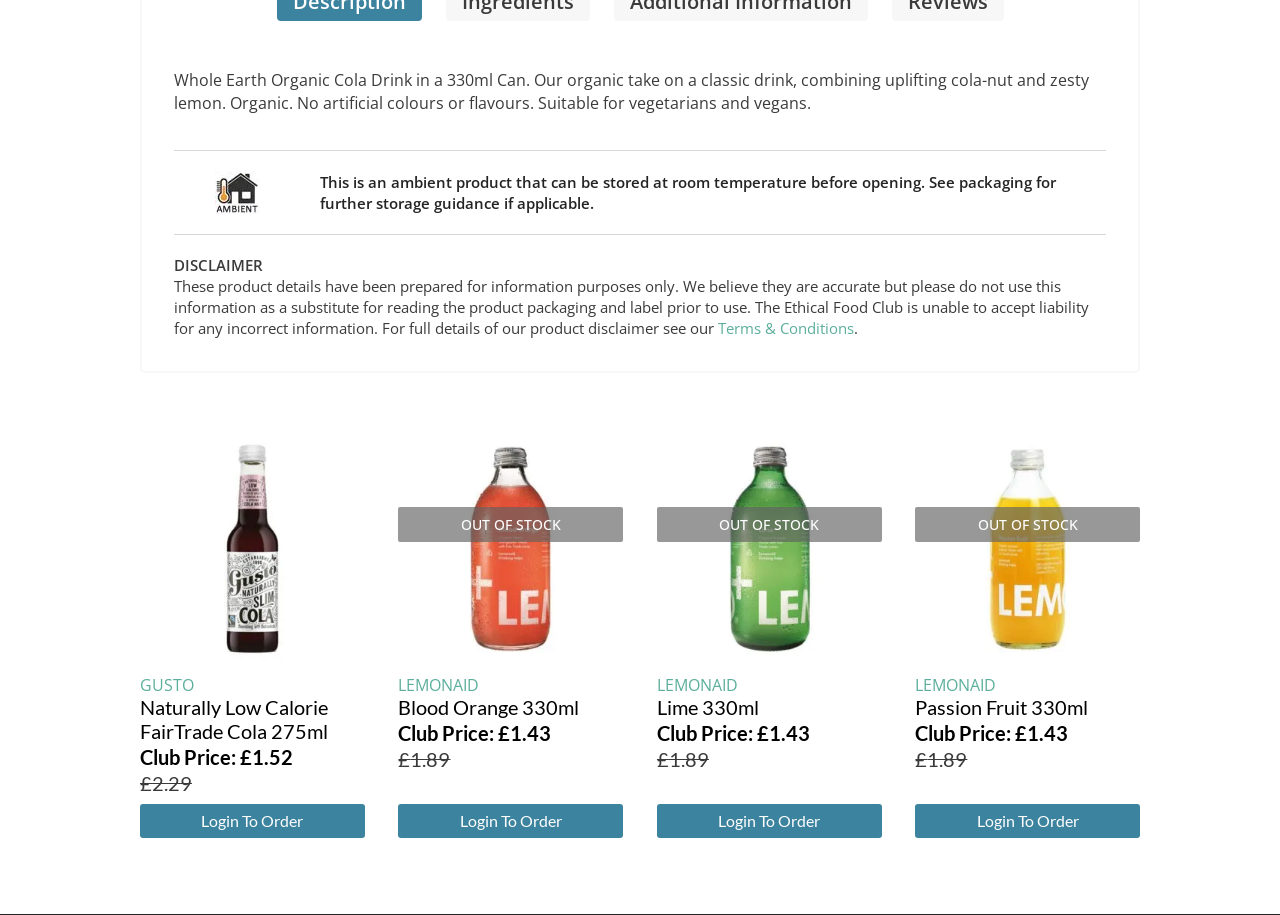Determine the bounding box coordinates of the section to be clicked to follow the instruction: "Check the price of Lemonaid Lime 330ml". The coordinates should be given as four float numbers between 0 and 1, formatted as [left, top, right, bottom].

[0.513, 0.788, 0.591, 0.814]